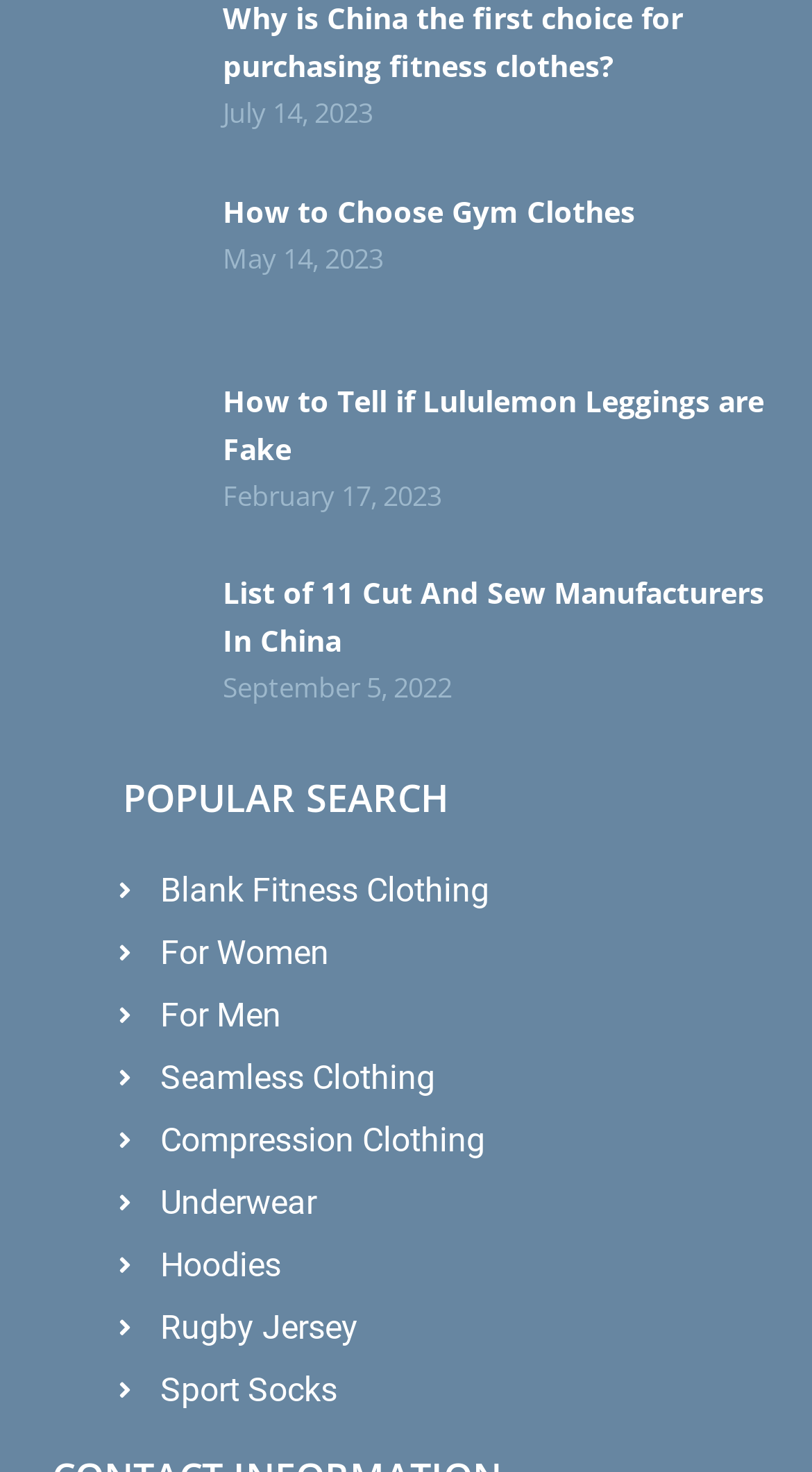Please determine the bounding box coordinates of the element to click in order to execute the following instruction: "Click on 'Heaven Investment Chapel International holds ‘Mega Missions’'". The coordinates should be four float numbers between 0 and 1, specified as [left, top, right, bottom].

None